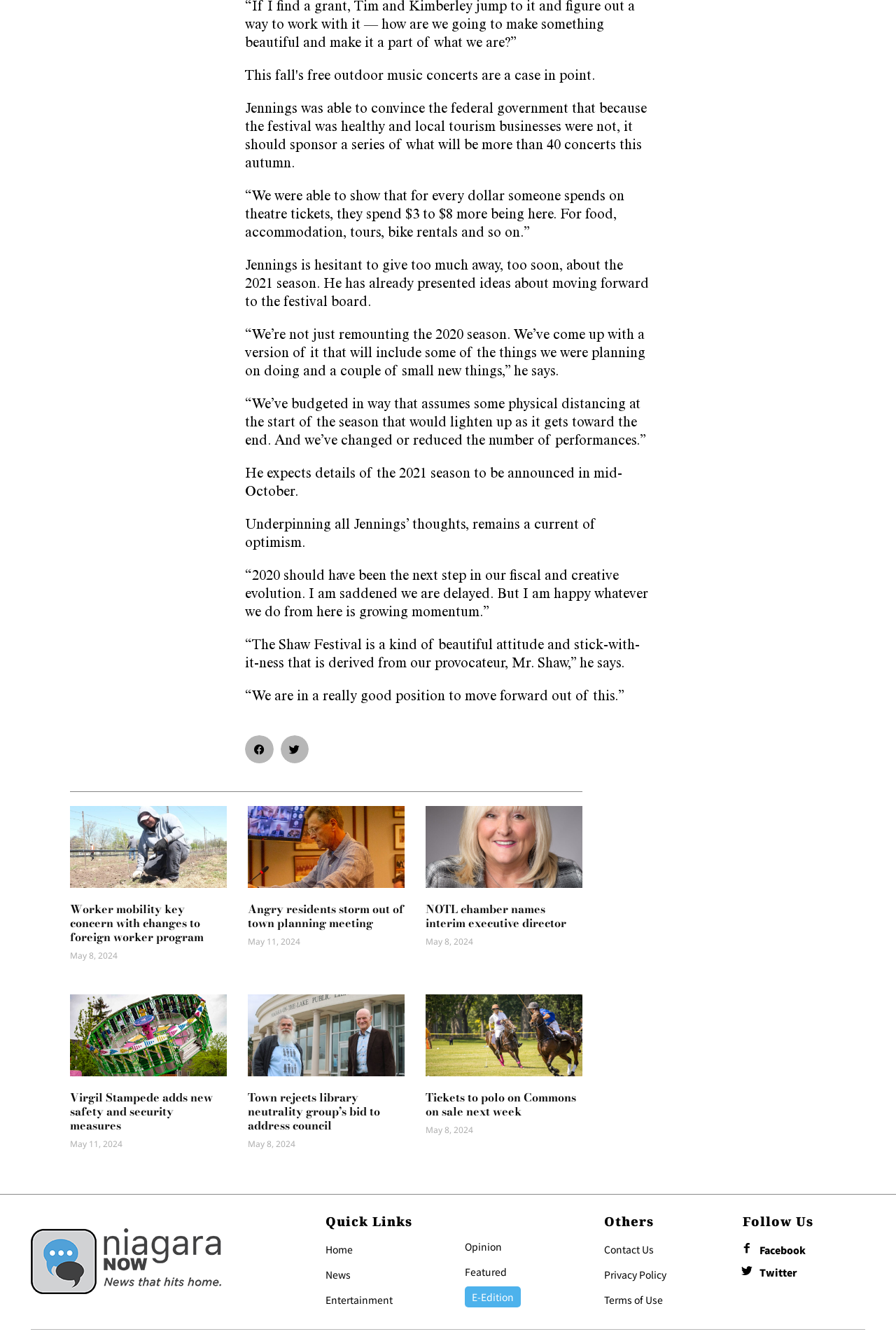Please provide a comprehensive answer to the question below using the information from the image: What is the date of the article with the heading 'NOTL chamber names interim executive director'?

I located the article with the heading 'NOTL chamber names interim executive director' and found the date 'May 8, 2024' associated with it, indicating the publication date of the article.